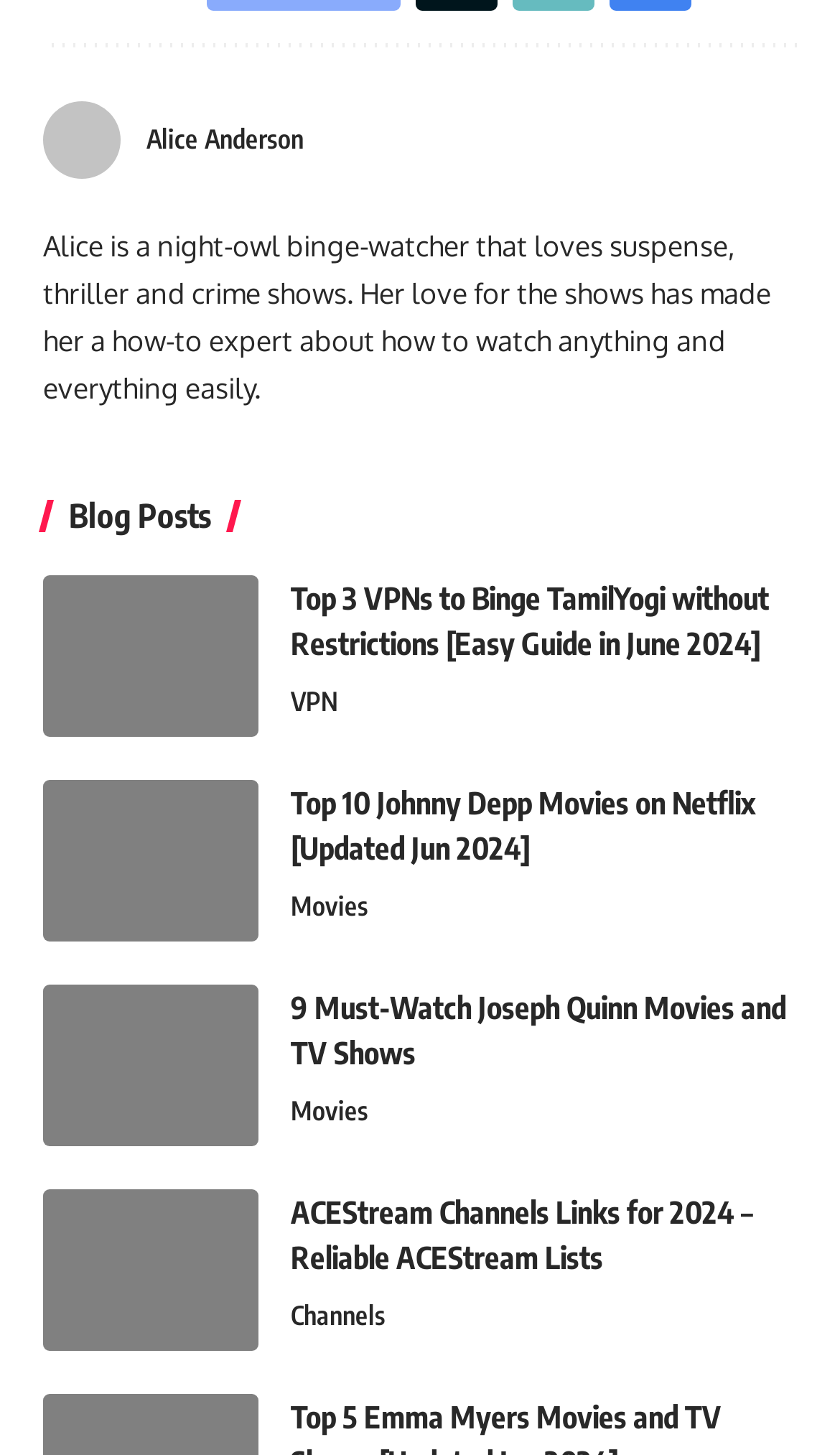Could you highlight the region that needs to be clicked to execute the instruction: "Explore the list of Top 10 Johnny Depp Movies on Netflix"?

[0.346, 0.535, 0.949, 0.597]